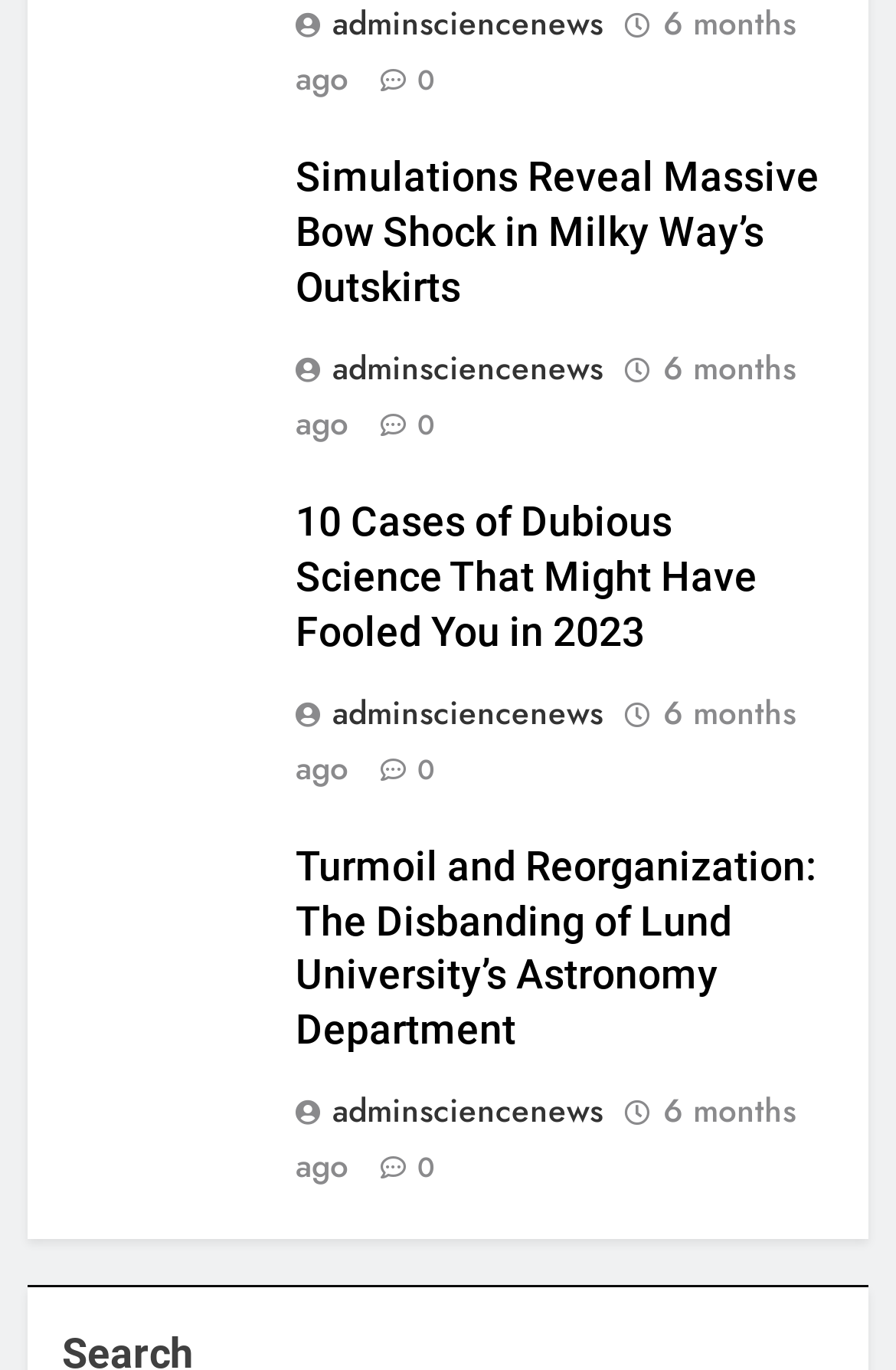How many articles are on this webpage?
Examine the screenshot and reply with a single word or phrase.

3